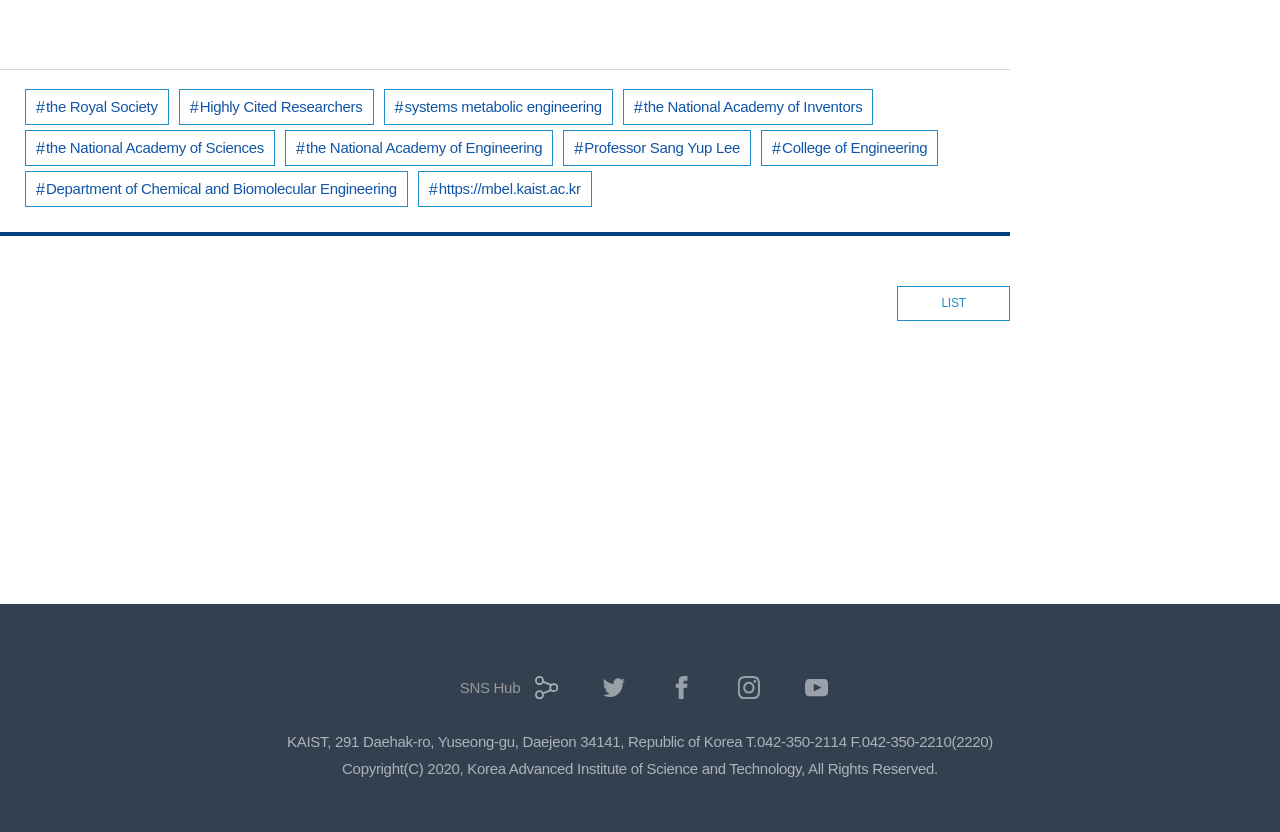Answer the question in a single word or phrase:
What is the address of KAIST?

291 Daehak-ro, Yuseong-gu, Daejeon 34141, Republic of Korea